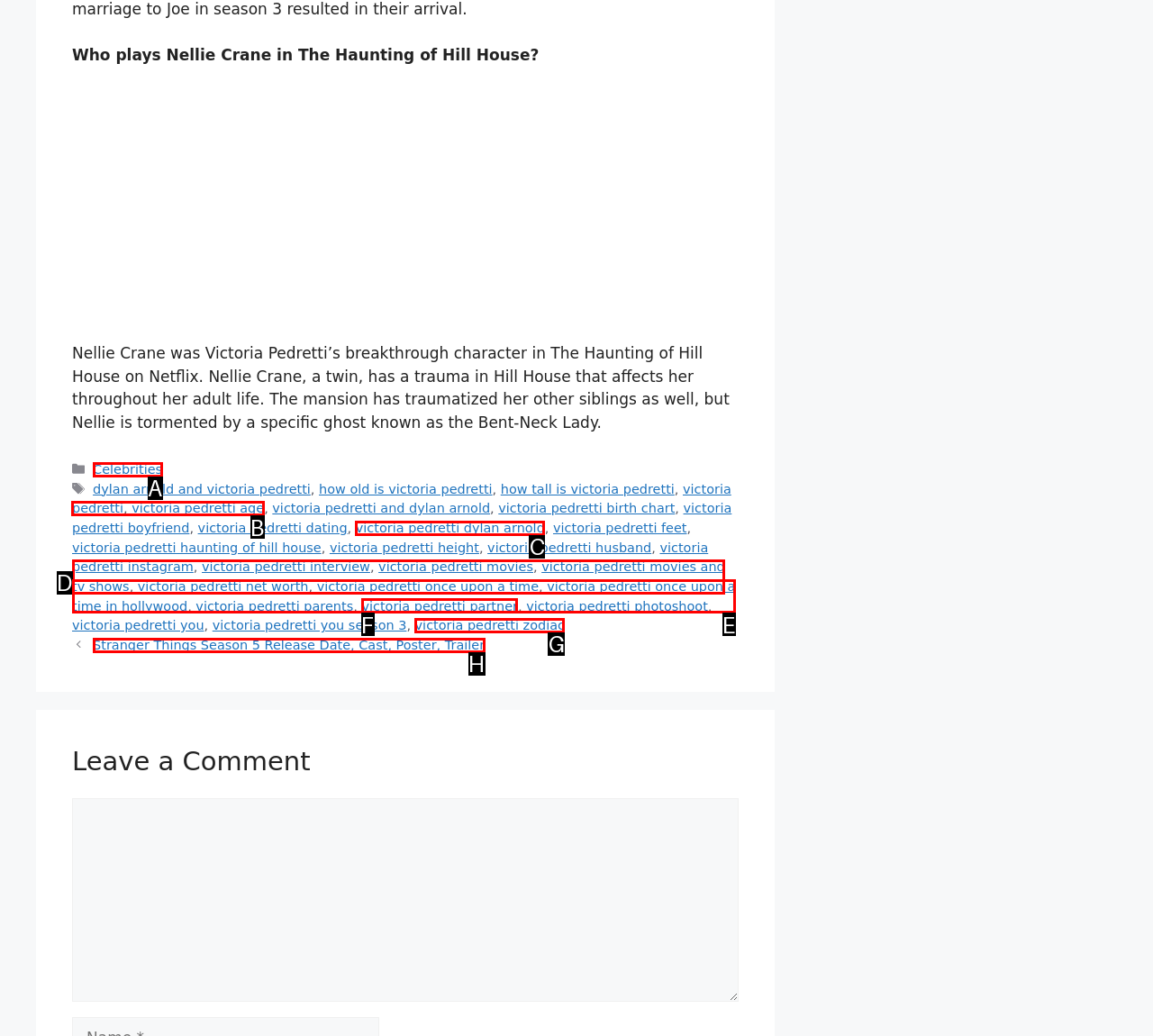Indicate which UI element needs to be clicked to fulfill the task: Click on the link to know more about Victoria Pedretti's age
Answer with the letter of the chosen option from the available choices directly.

B